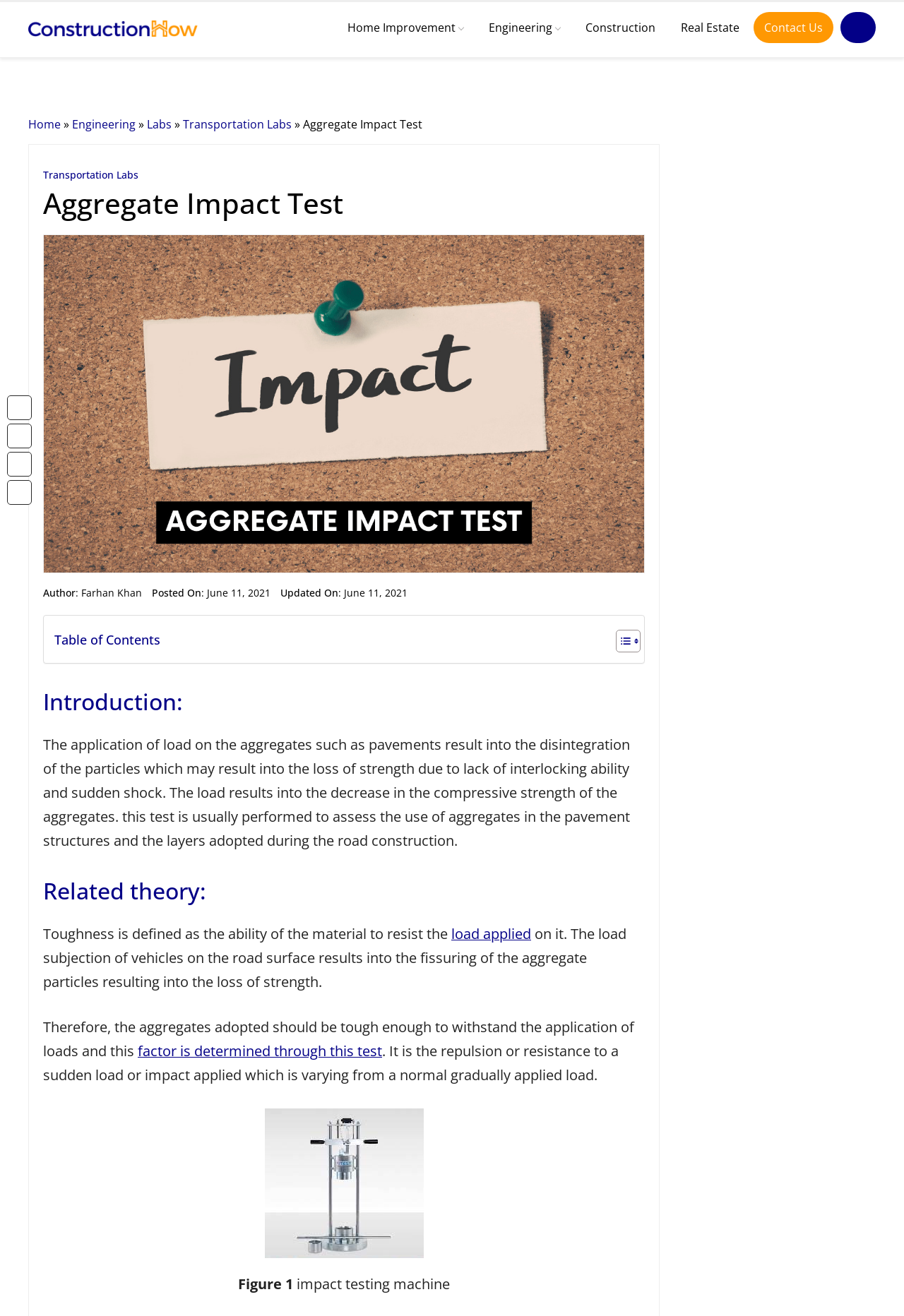Determine the bounding box coordinates of the element that should be clicked to execute the following command: "Click the 'load applied' link".

[0.499, 0.702, 0.588, 0.717]